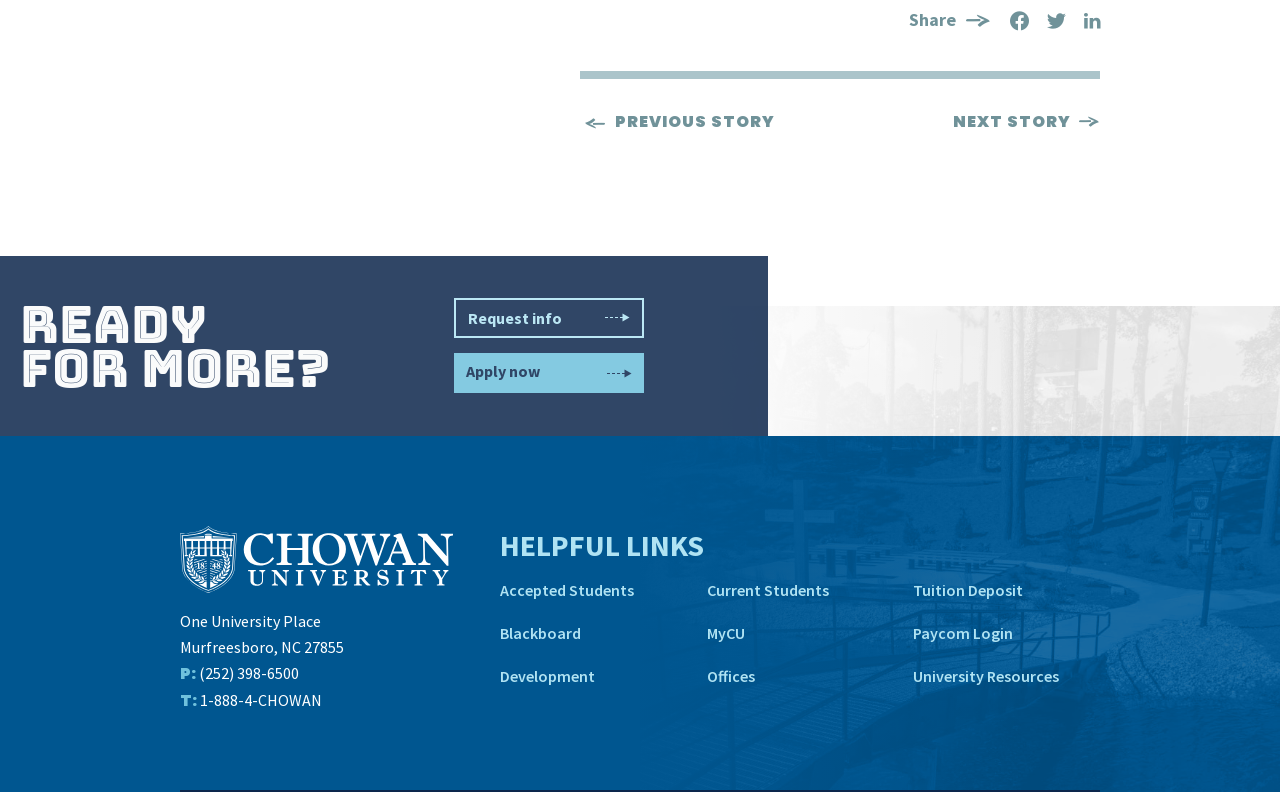What are the helpful links available?
Look at the image and answer with only one word or phrase.

Accepted Students, Current Students, Tuition Deposit, etc.